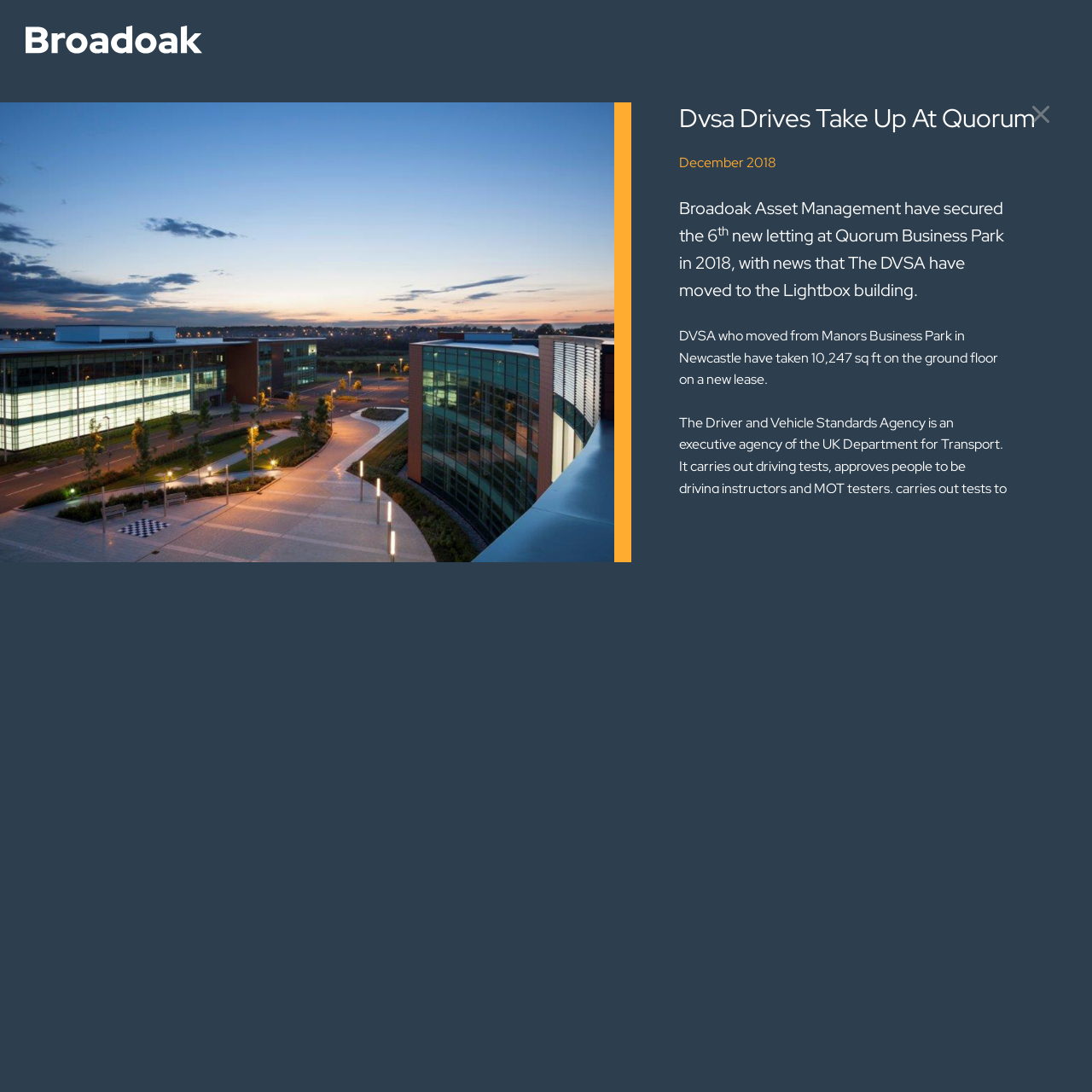Highlight the bounding box of the UI element that corresponds to this description: "Broadoak Asset Management".

[0.023, 0.036, 0.185, 0.053]